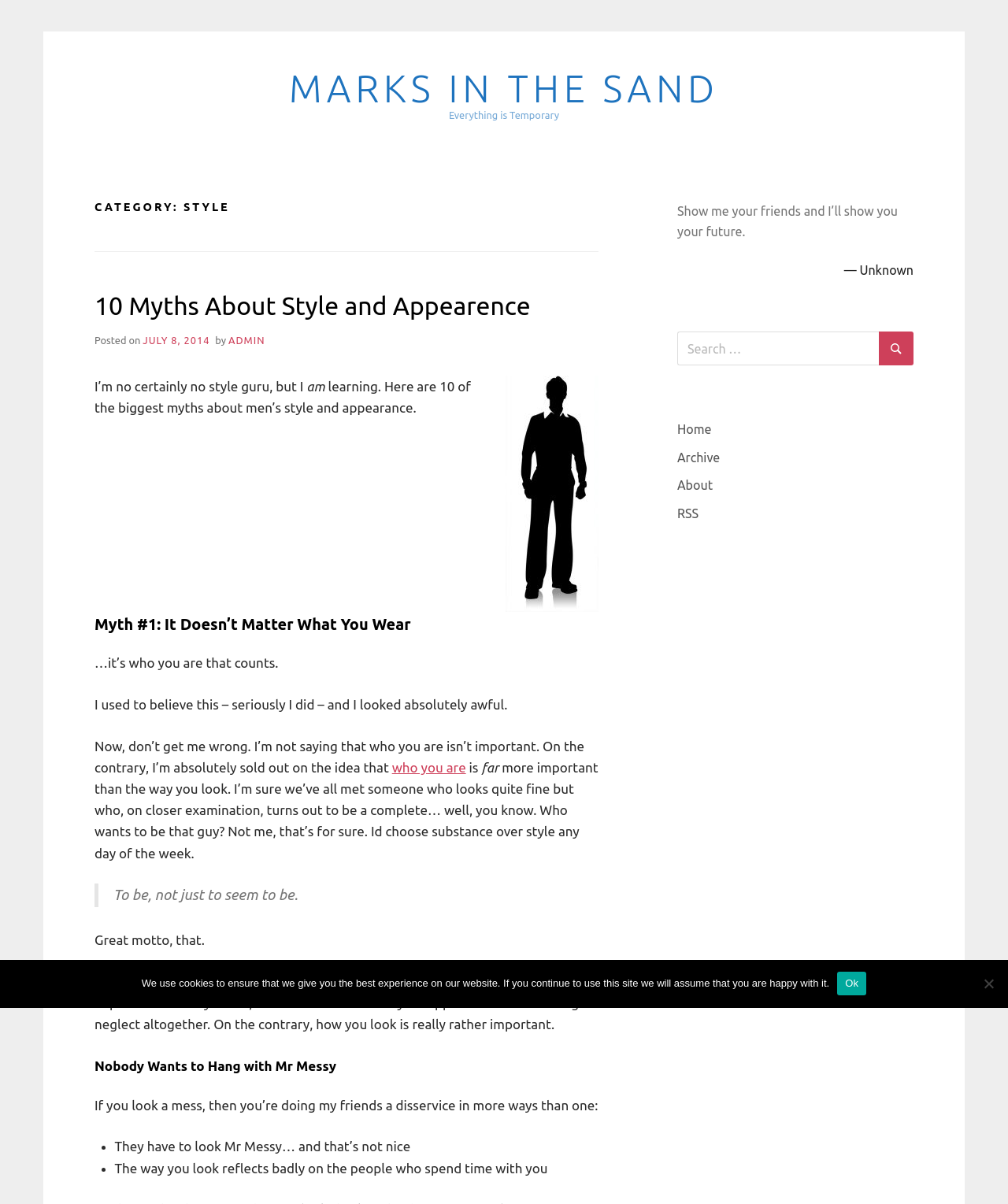Based on the image, please elaborate on the answer to the following question:
What is the motto mentioned in the article?

I found the motto by looking at the blockquote section of the article, where it says 'To be, not just to seem to be'.